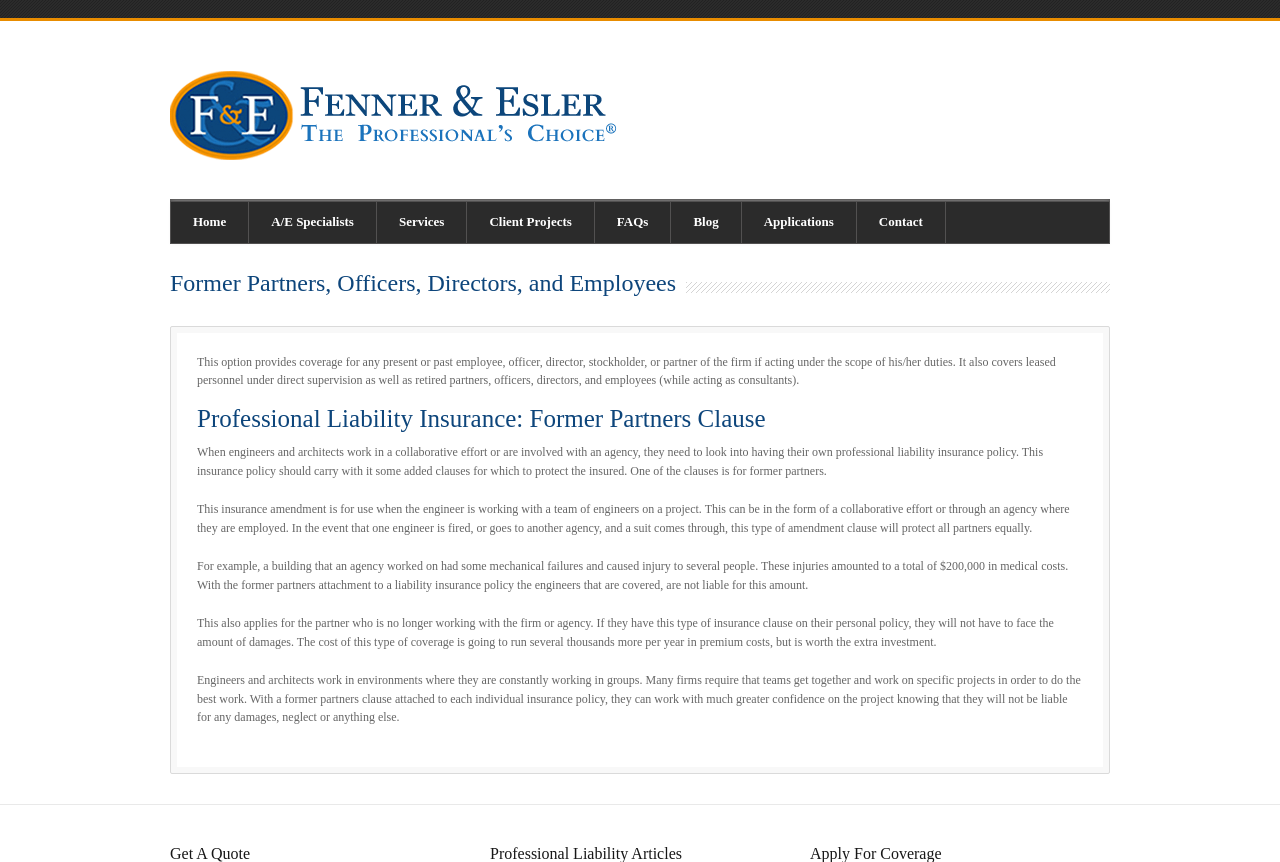What is the company's logo?
From the screenshot, supply a one-word or short-phrase answer.

Fenner-Esler